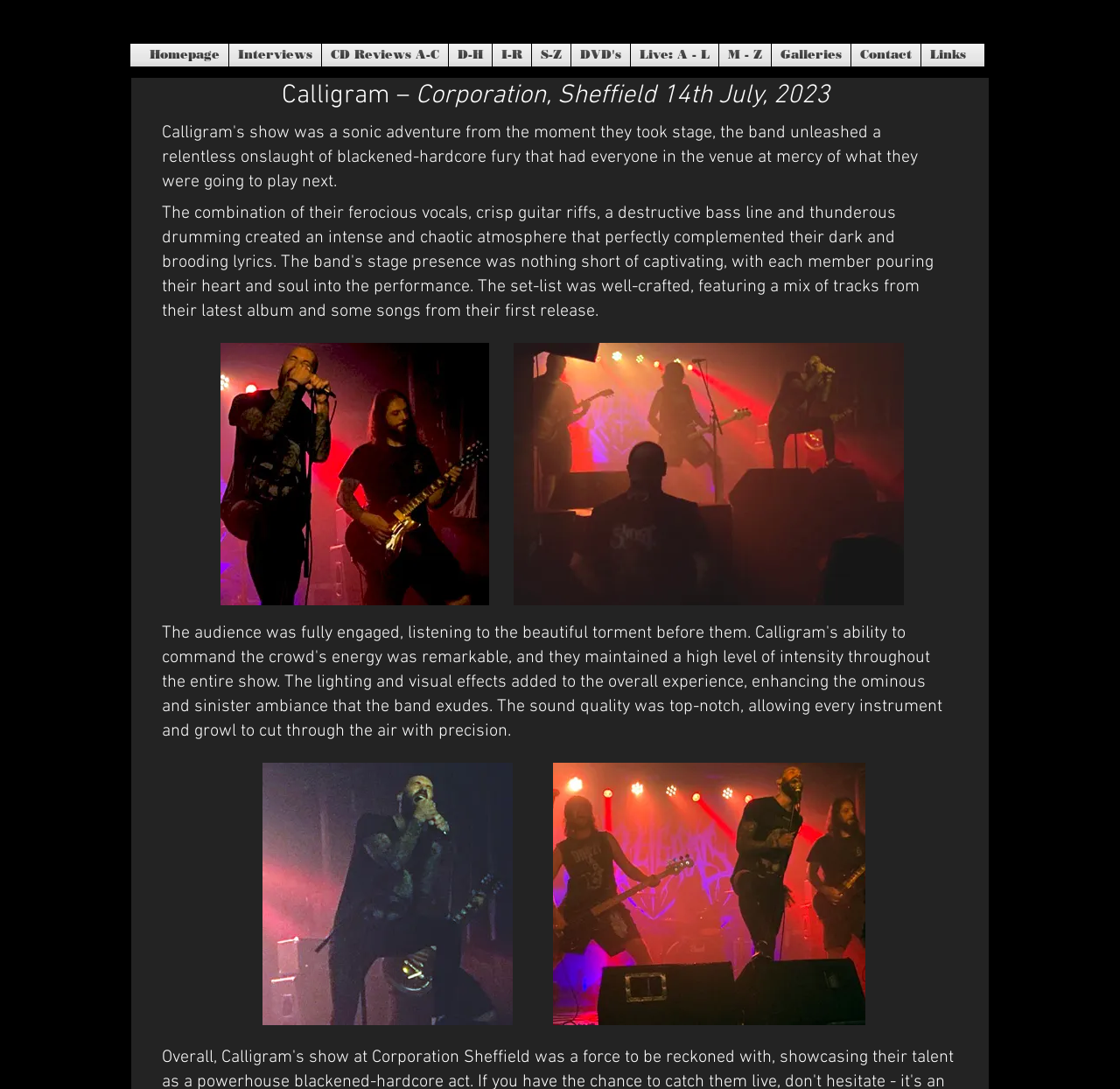Using the provided element description: "CD Reviews A-C", determine the bounding box coordinates of the corresponding UI element in the screenshot.

[0.287, 0.04, 0.4, 0.061]